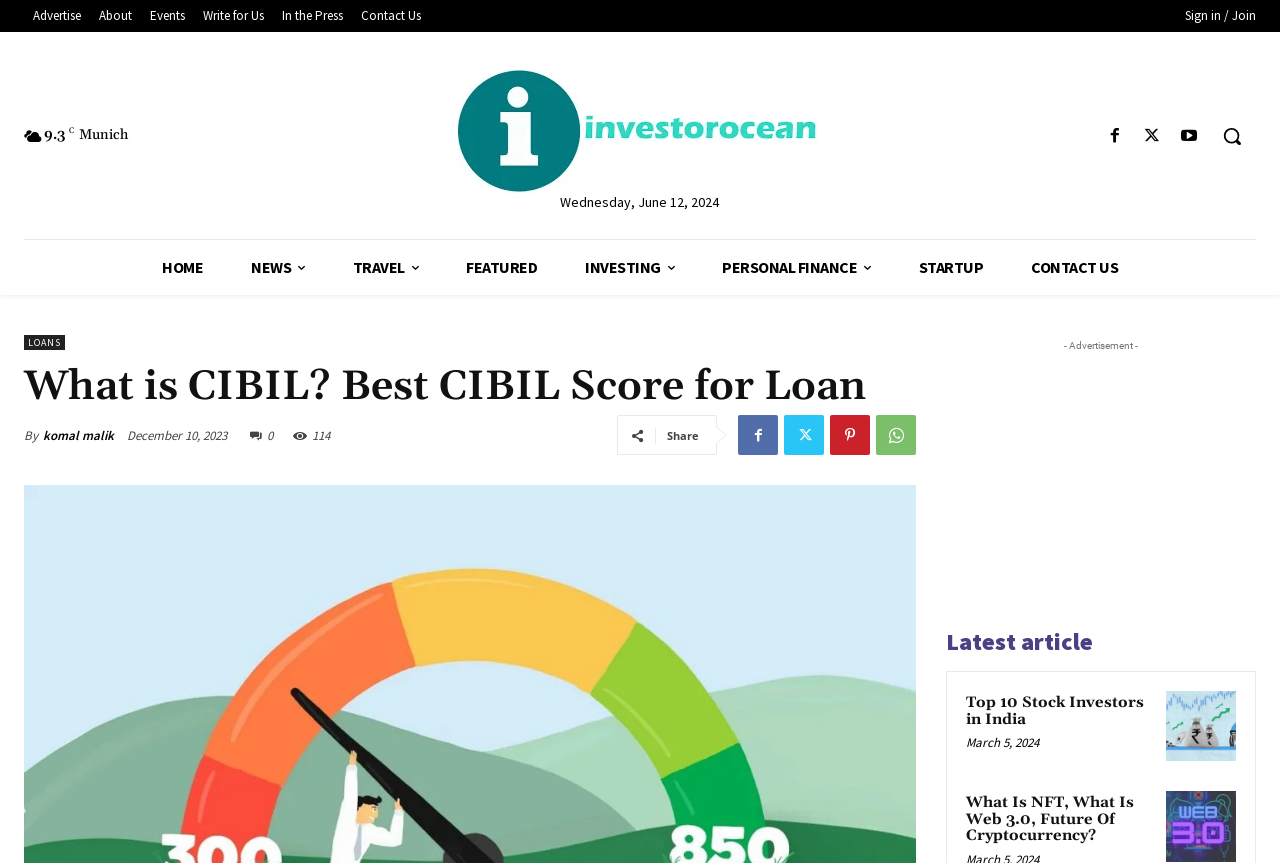What is the title of the latest article?
Examine the image closely and answer the question with as much detail as possible.

The title of the latest article is shown on the bottom left corner of the webpage, which indicates that the latest article is about the top 10 stock investors in India.